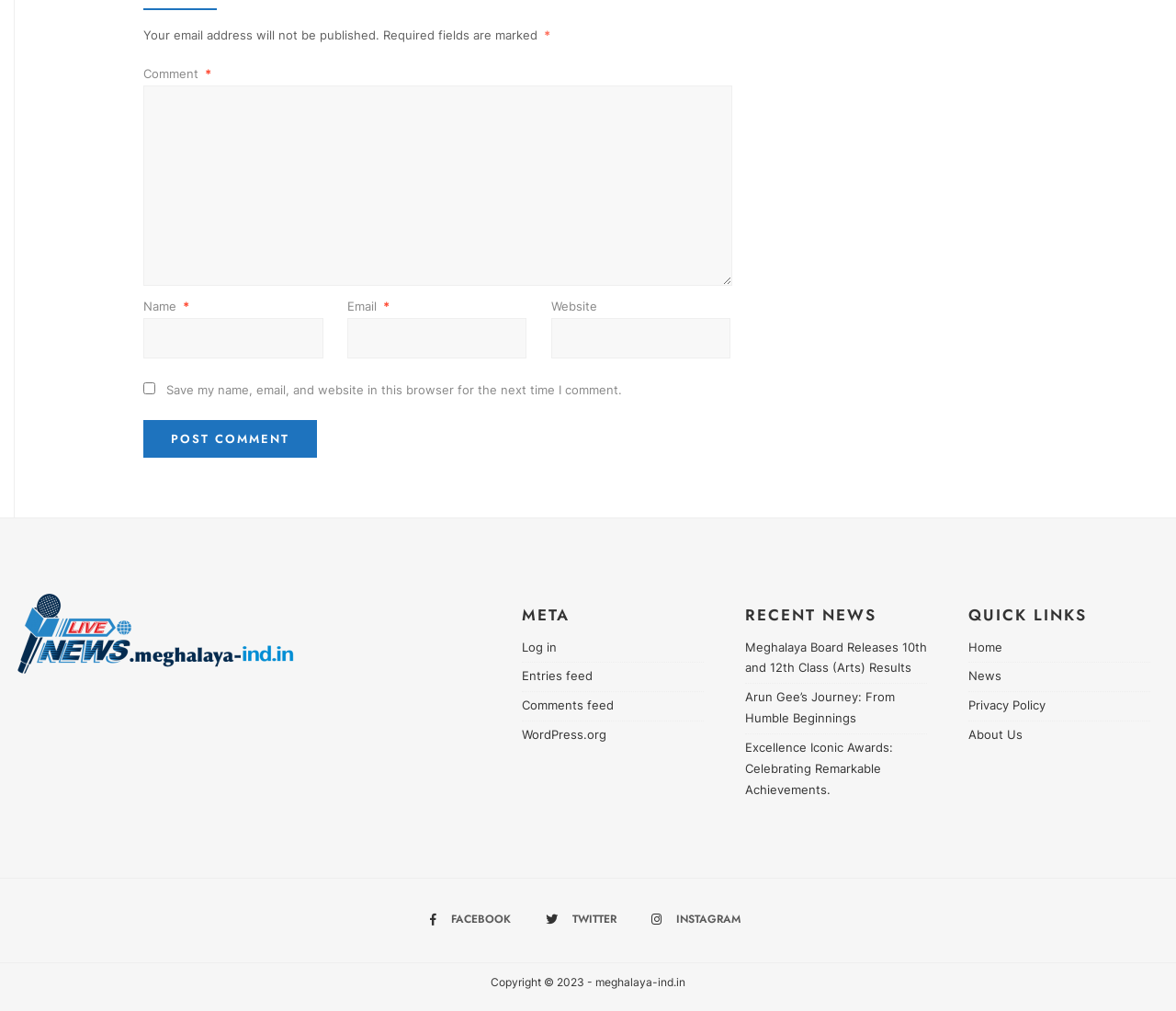Find the bounding box coordinates for the UI element whose description is: "parent_node: Email * aria-describedby="email-notes" name="email"". The coordinates should be four float numbers between 0 and 1, in the format [left, top, right, bottom].

[0.295, 0.314, 0.448, 0.354]